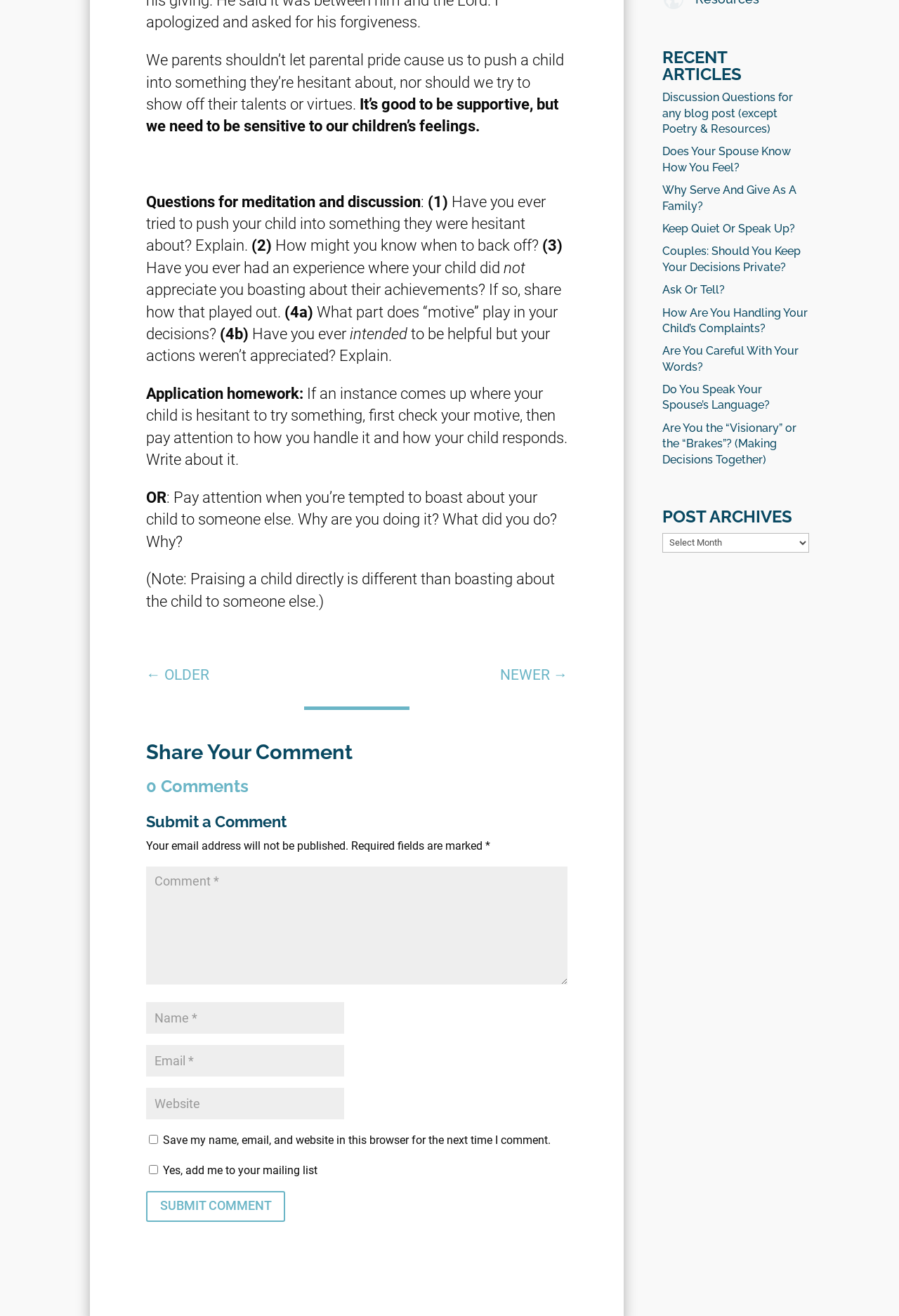Please identify the bounding box coordinates of the clickable area that will fulfill the following instruction: "Click the 'NEWER →' link". The coordinates should be in the format of four float numbers between 0 and 1, i.e., [left, top, right, bottom].

[0.556, 0.484, 0.631, 0.526]